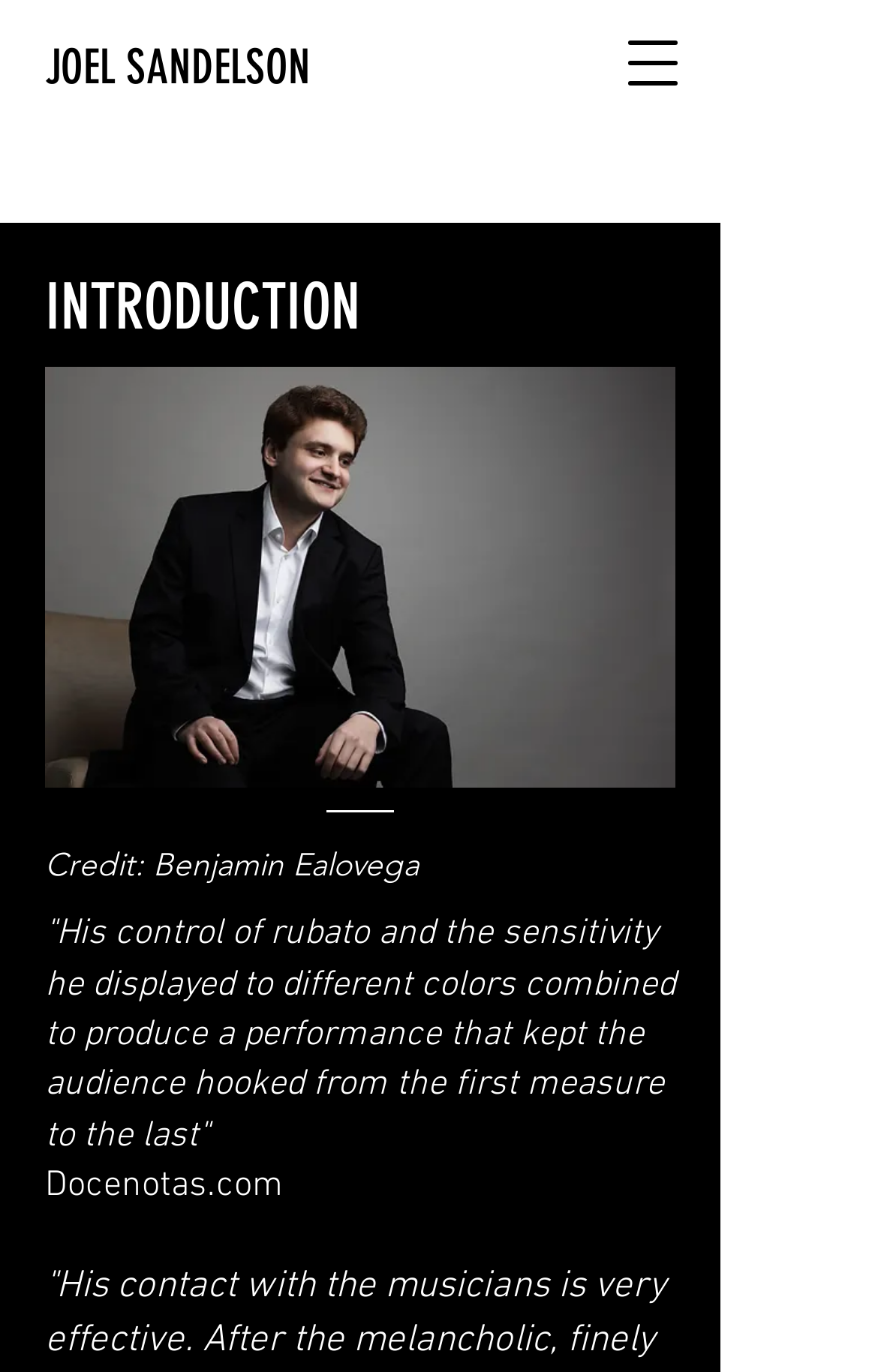Explain the contents of the webpage comprehensively.

The webpage is about Joel Sandelson, a British conductor. At the top left of the page, there is a link with the text "JOEL SANDELSON". To the right of this link, there is a button labeled "Open navigation menu". Below the link, there is a heading that reads "INTRODUCTION". 

Under the heading, there is a large image of Joel Sandelson, which takes up most of the width of the page. The image is credited to Benjamin Ealovega, as indicated by a line of text below the image. 

Below the image, there is a quote about Joel Sandelson's performance, describing his control of rubato and sensitivity to different colors. The quote is attributed to Docenotas.com, as indicated by a line of text at the bottom of the page.